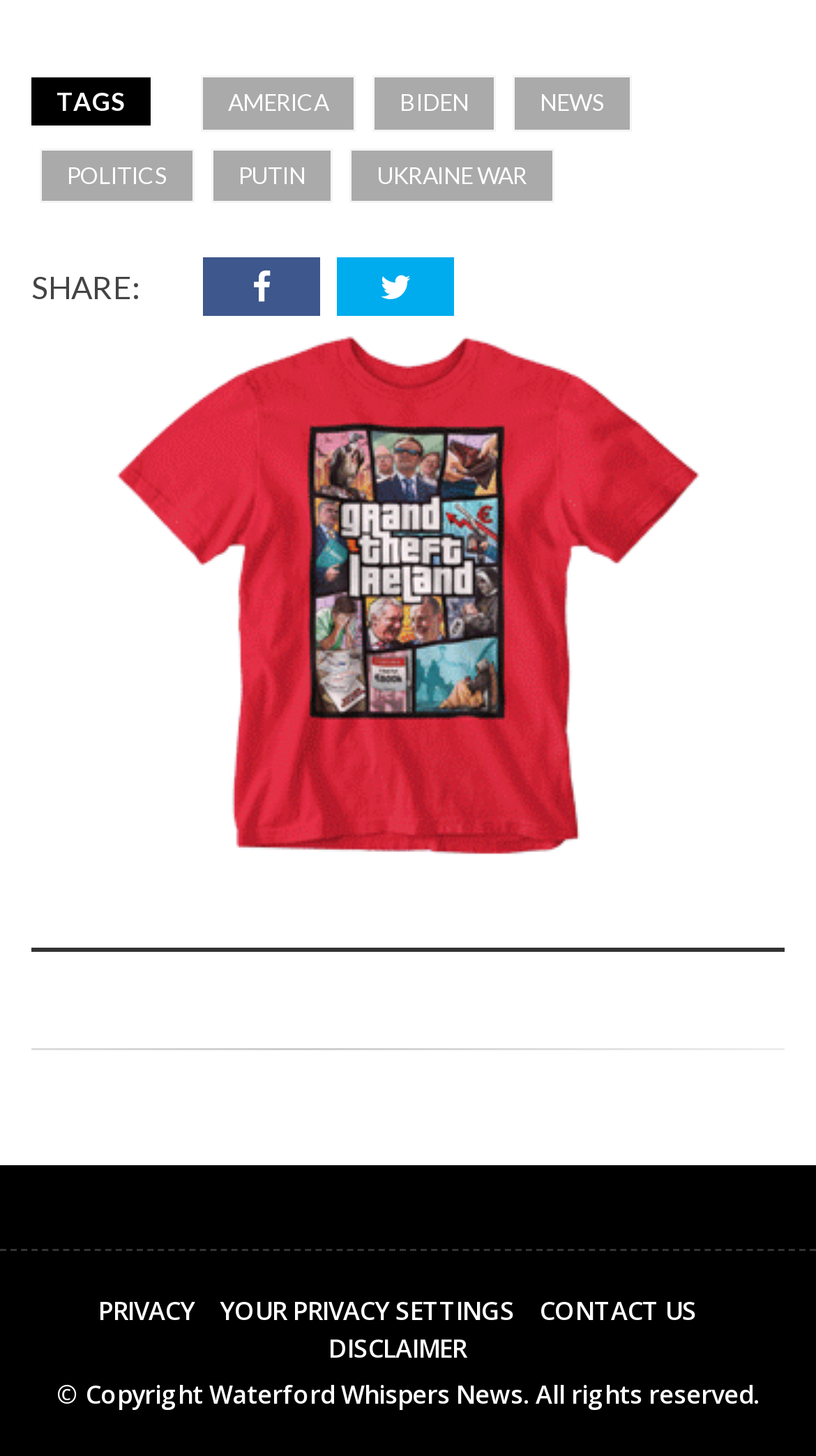How many footer links are available?
Please look at the screenshot and answer in one word or a short phrase.

4